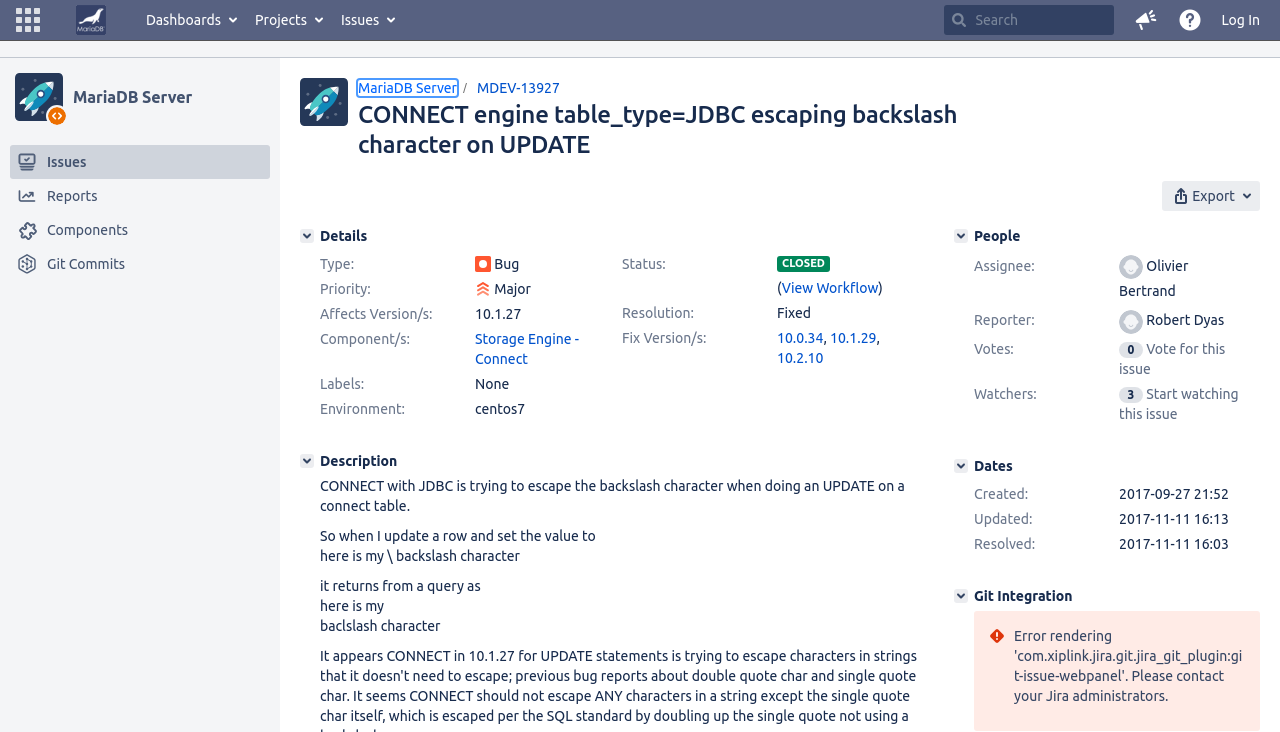Bounding box coordinates should be in the format (top-left x, top-left y, bottom-right x, bottom-right y) and all values should be floating point numbers between 0 and 1. Determine the bounding box coordinate for the UI element described as: 10.0.34

[0.607, 0.451, 0.643, 0.473]